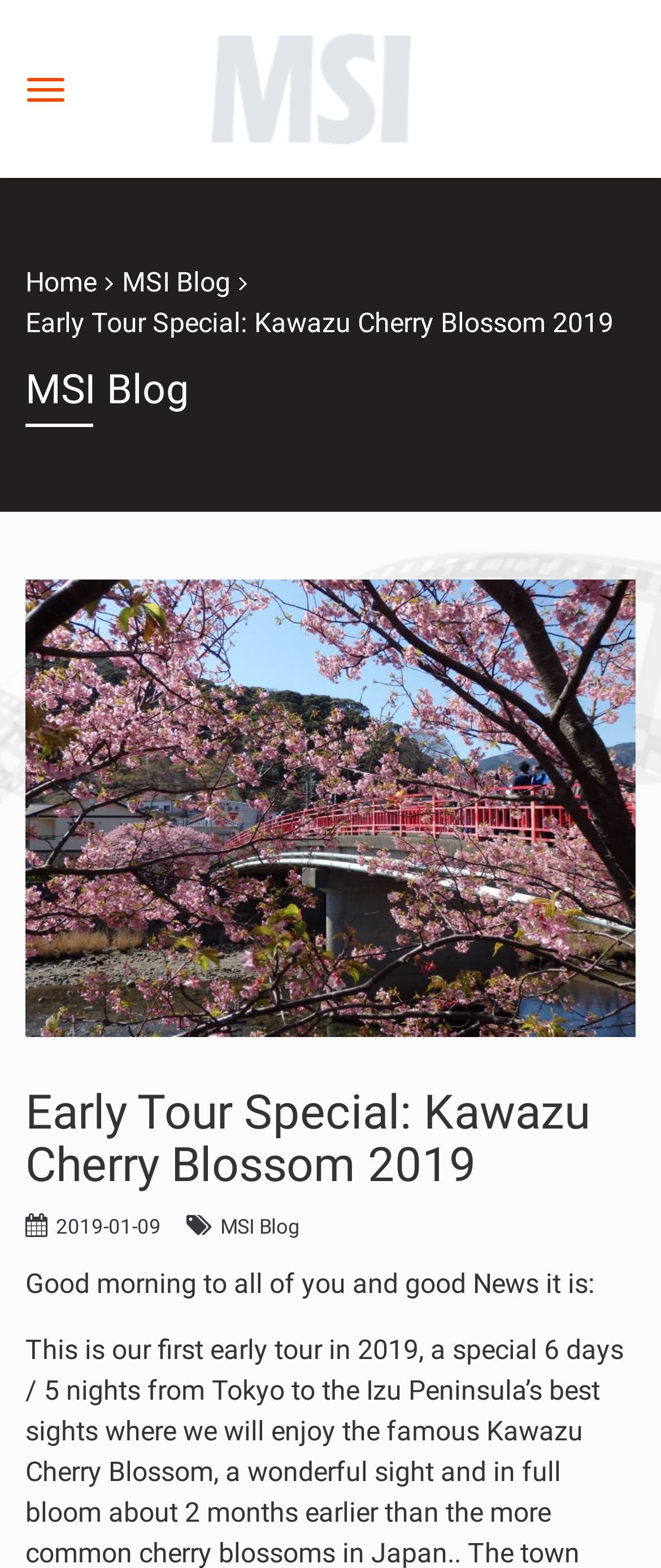Extract the main headline from the webpage and generate its text.

Early Tour Special: Kawazu Cherry Blossom 2019